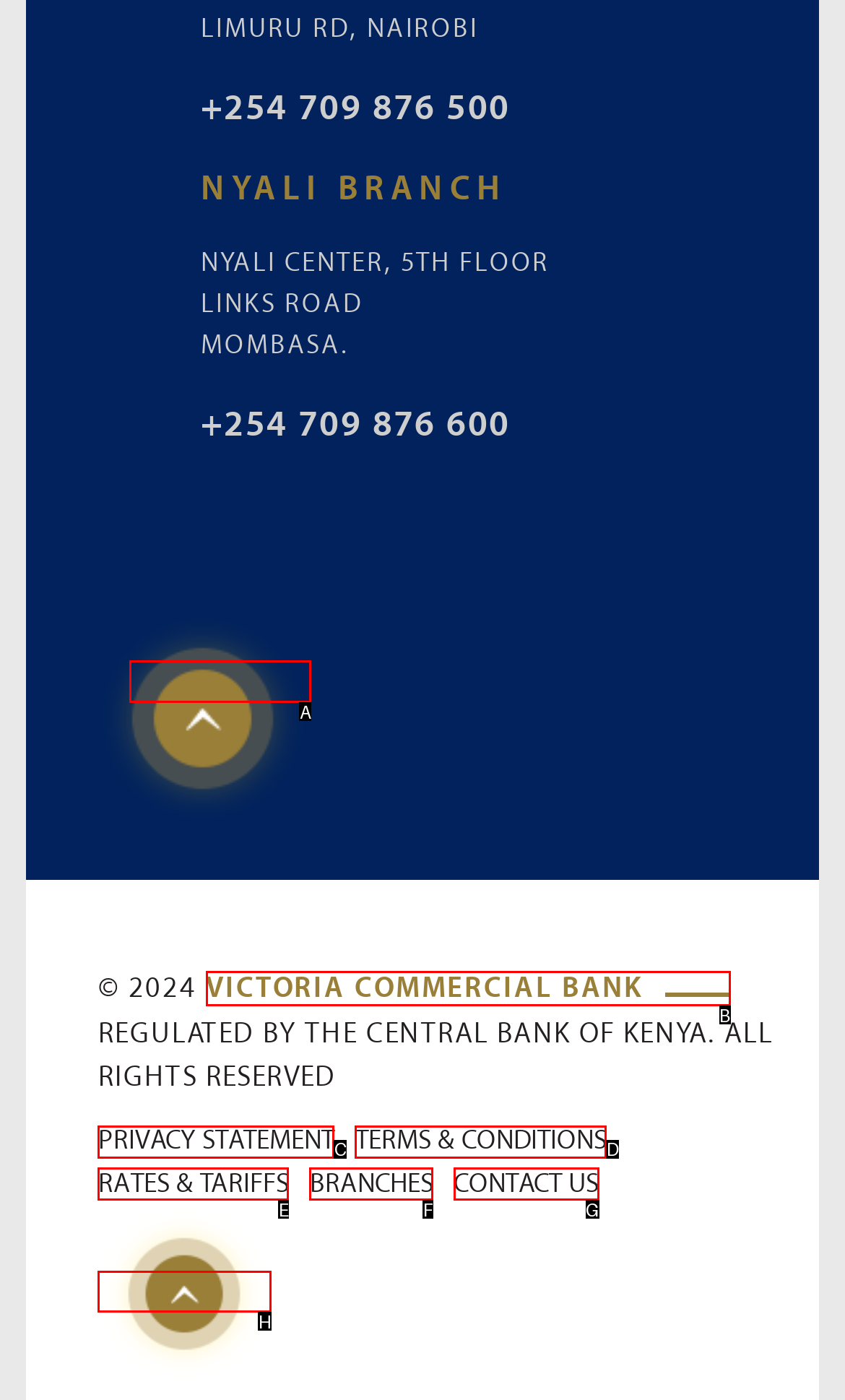From the given options, indicate the letter that corresponds to the action needed to complete this task: click Back To Top. Respond with only the letter.

A